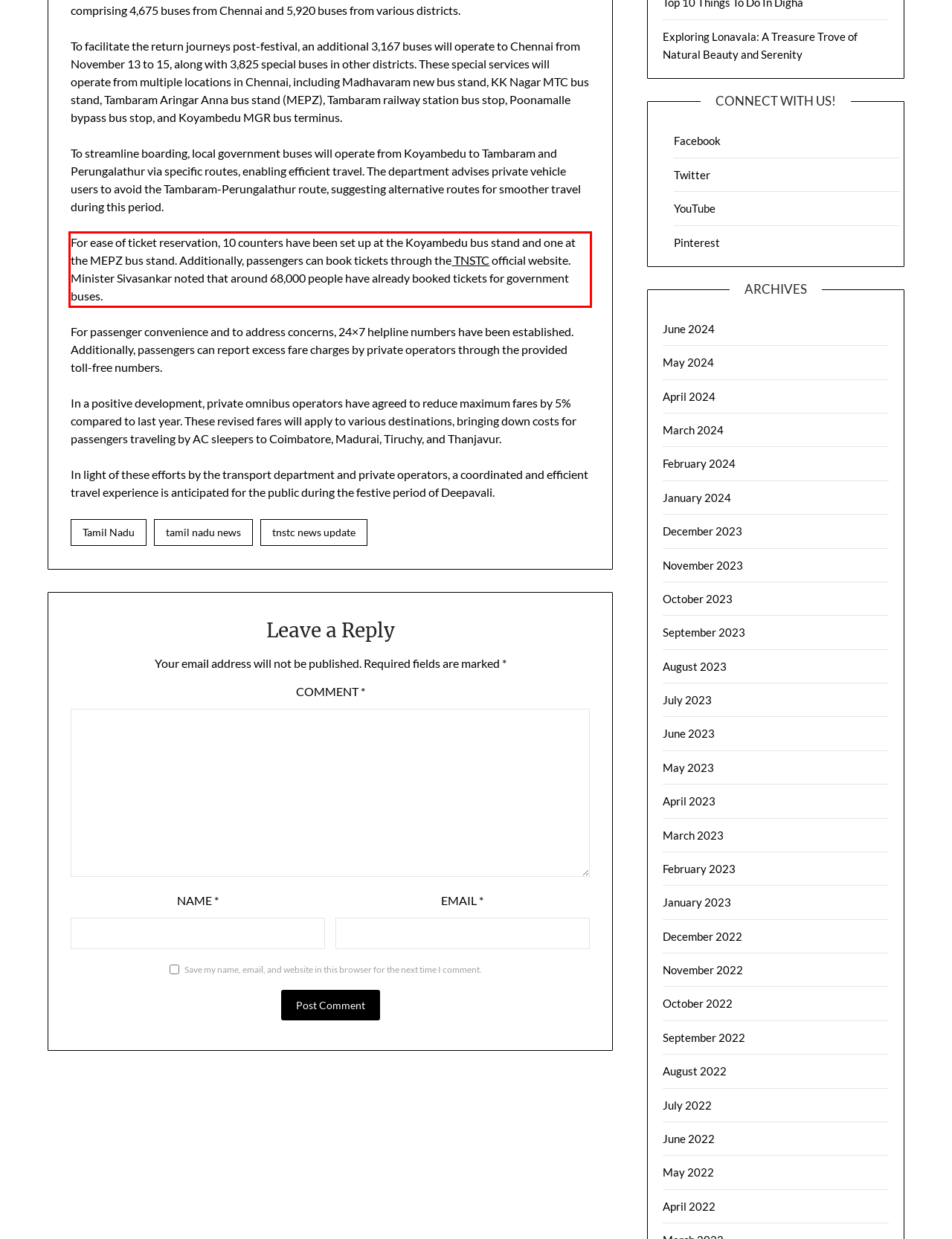Perform OCR on the text inside the red-bordered box in the provided screenshot and output the content.

For ease of ticket reservation, 10 counters have been set up at the Koyambedu bus stand and one at the MEPZ bus stand. Additionally, passengers can book tickets through the TNSTC official website. Minister Sivasankar noted that around 68,000 people have already booked tickets for government buses.